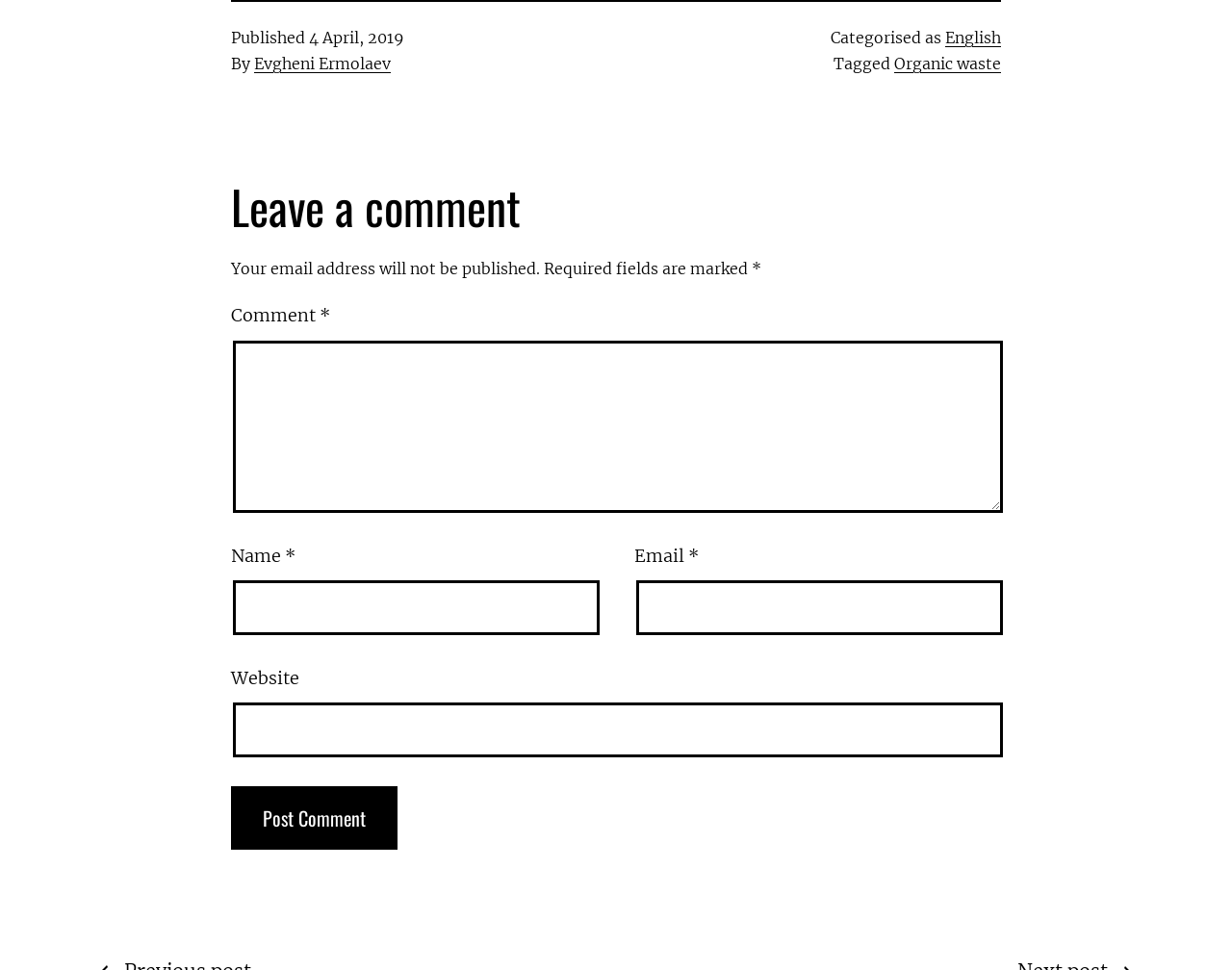Highlight the bounding box coordinates of the element that should be clicked to carry out the following instruction: "Post a comment". The coordinates must be given as four float numbers ranging from 0 to 1, i.e., [left, top, right, bottom].

[0.188, 0.811, 0.323, 0.876]